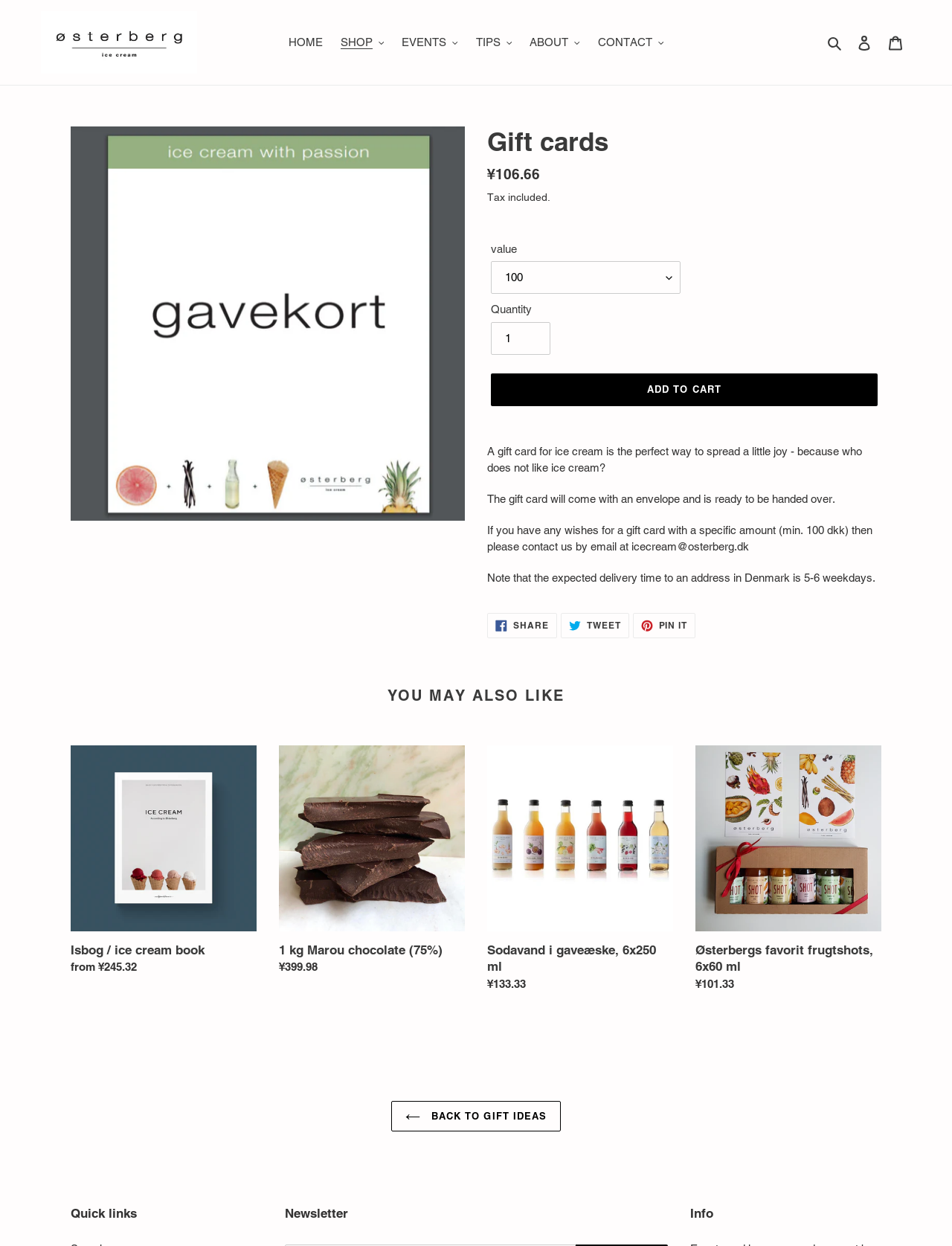Deliver a detailed narrative of the webpage's visual and textual elements.

This webpage is about gift cards for ice cream from Østerberg Cph. At the top, there is a navigation menu with links to HOME, SHOP, EVENTS, TIPS, ABOUT, and CONTACT. On the right side, there are buttons for Search, Log in, and Cart.

Below the navigation menu, there is a large image of a gift card, followed by a heading that reads "Gift cards". To the right of the image, there is a description list with the regular price of ¥106.66, including tax.

The main content of the page describes the gift card, stating that it is the perfect way to spread joy and comes with an envelope. There is also information about customizing the gift card with a specific amount, delivery time, and a call to action to share on social media.

Below the main content, there is a section titled "YOU MAY ALSO LIKE" with four product recommendations, each with an image, a link to the product, and a description list with the regular price. The products are an ice cream book, 1 kg Marou chocolate, soda in a gift box, and Østerbergs favorite fruit shots.

At the bottom of the page, there are links to "BACK TO GIFT IDEAS" and quick links to Newsletter, Info, and other pages.